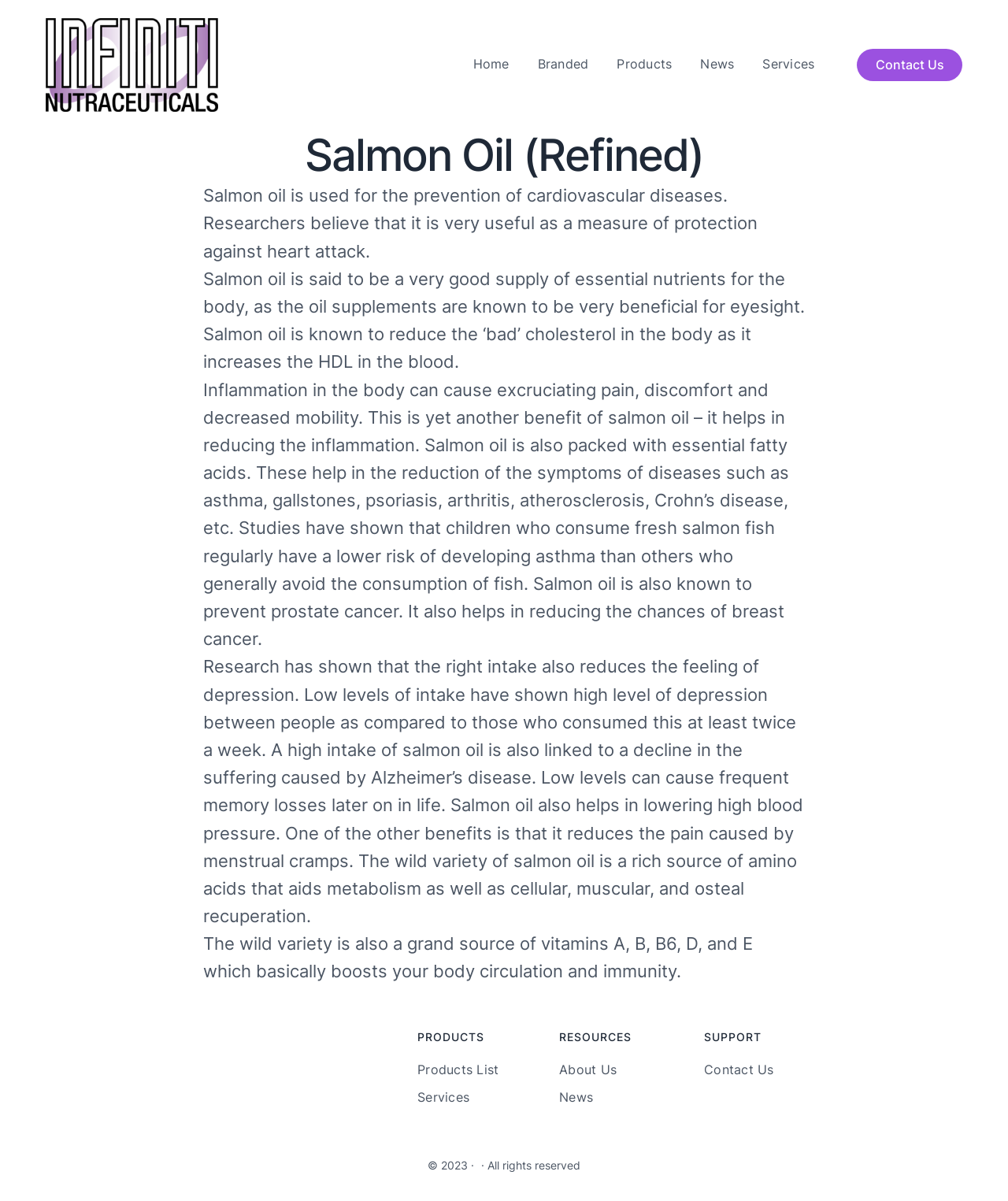Point out the bounding box coordinates of the section to click in order to follow this instruction: "search for something".

None